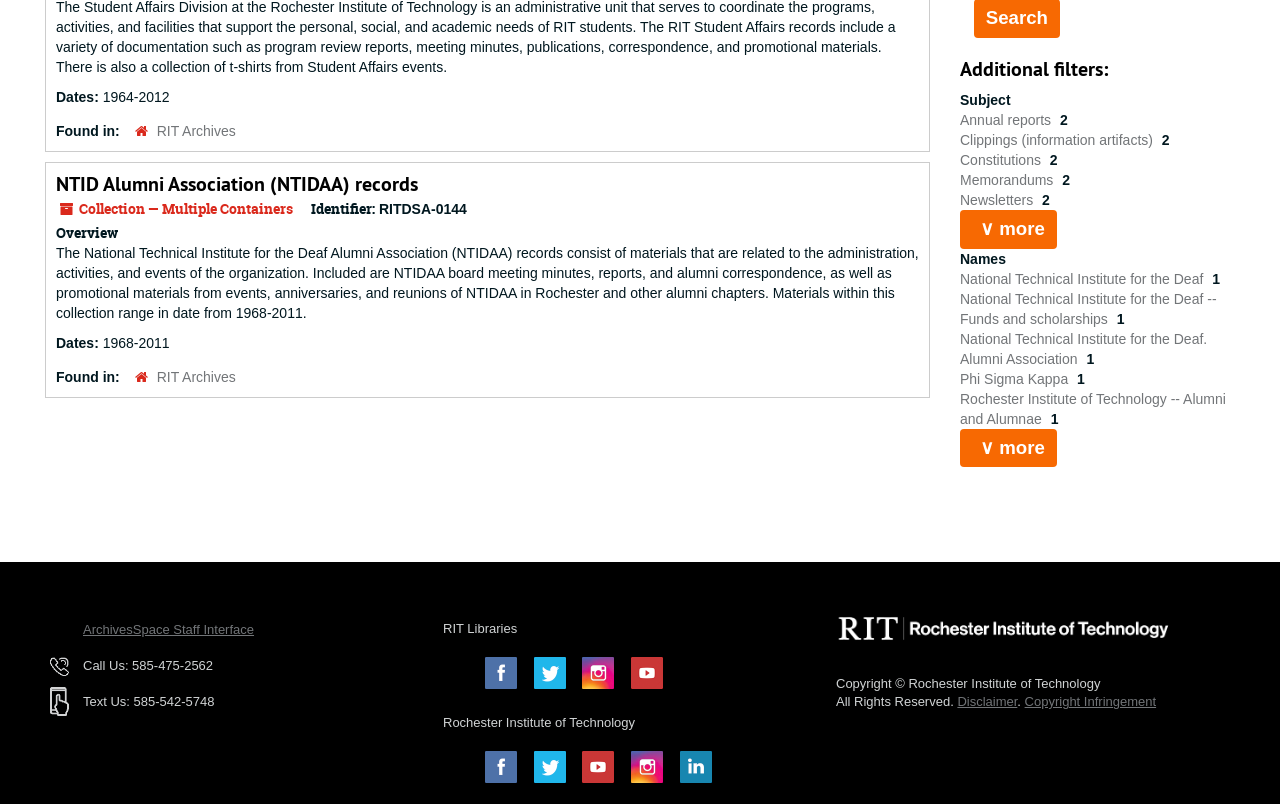Using the element description: "RIT Archives", determine the bounding box coordinates. The coordinates should be in the format [left, top, right, bottom], with values between 0 and 1.

[0.122, 0.153, 0.184, 0.173]